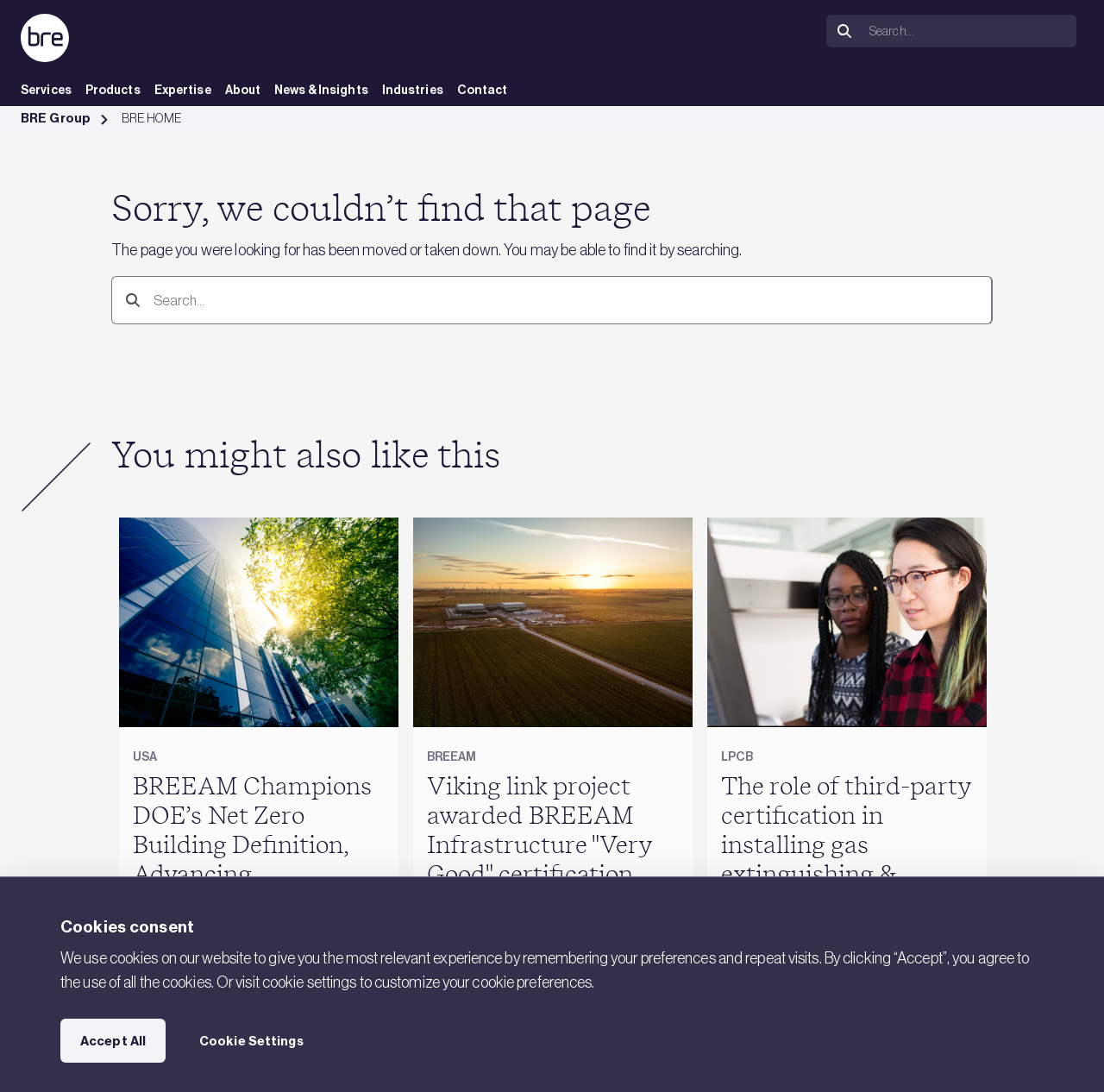What is the name of the organization?
Please respond to the question with a detailed and thorough explanation.

The name of the organization can be found in the top-left corner of the webpage, where it says 'BRE Home - BRE Group' and also in the navigation menu as 'BRE Group'.